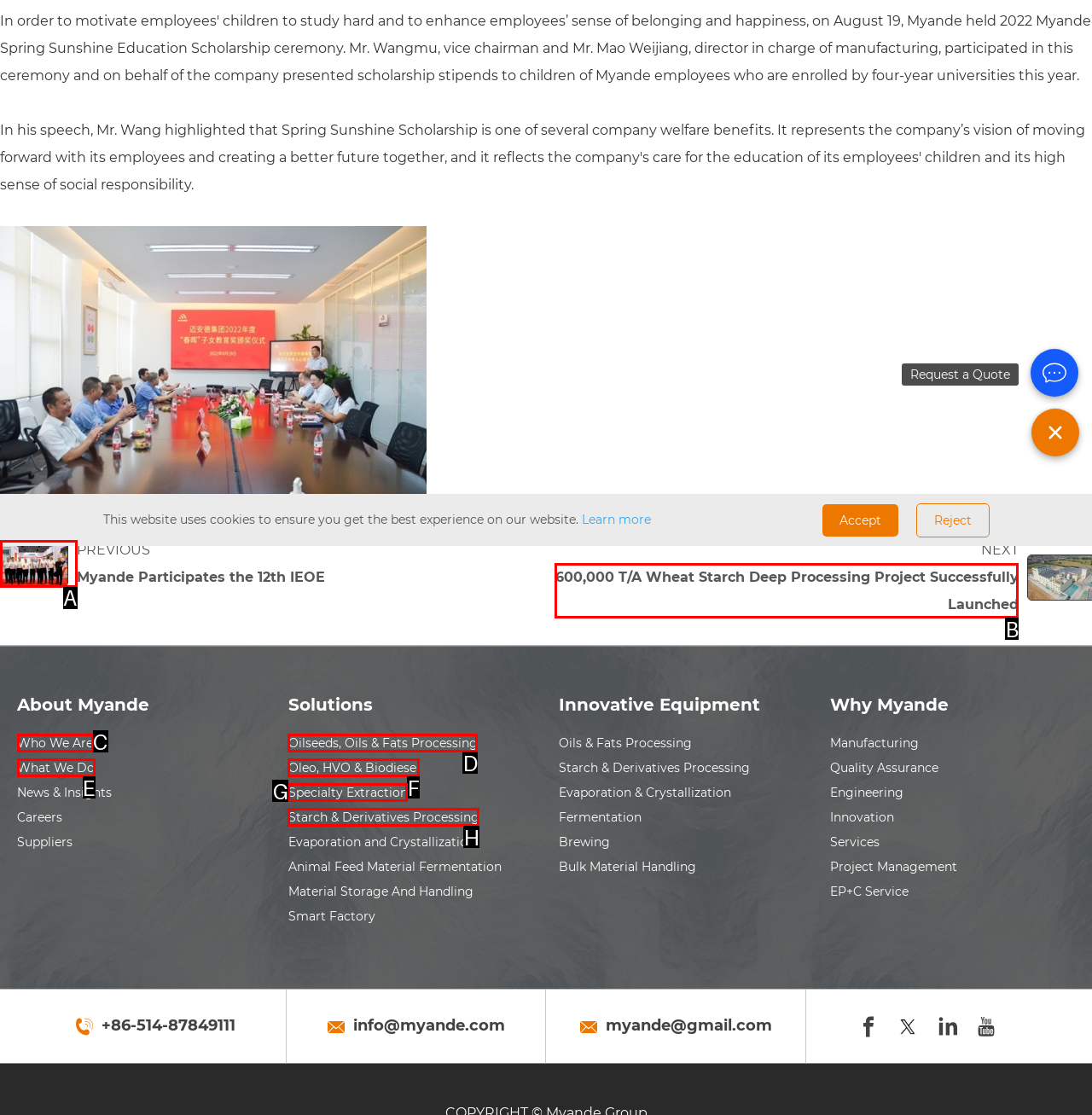Determine which HTML element matches the given description: Oilseeds, Oils & Fats Processing. Provide the corresponding option's letter directly.

D